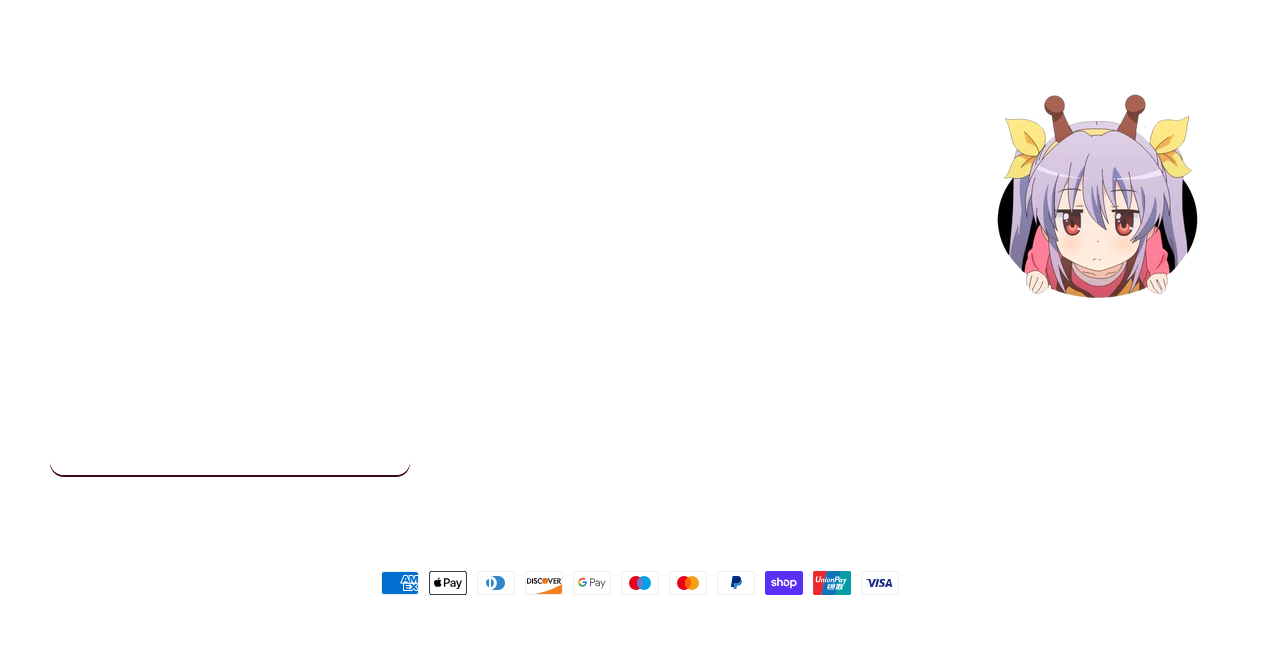What are the payment methods accepted?
Refer to the image and respond with a one-word or short-phrase answer.

Various credit cards and PayPal